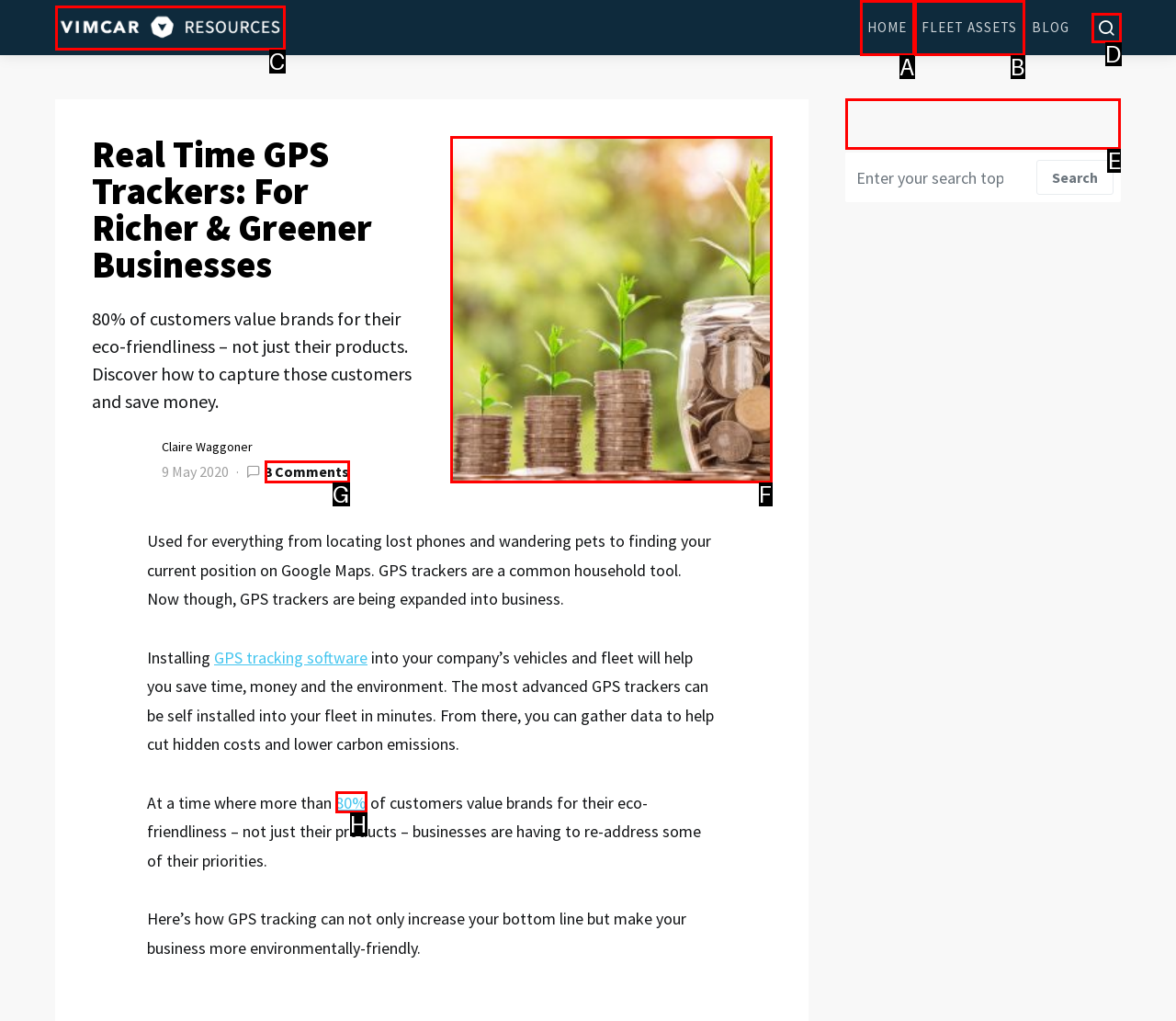To complete the task: Search for a topic, select the appropriate UI element to click. Respond with the letter of the correct option from the given choices.

E